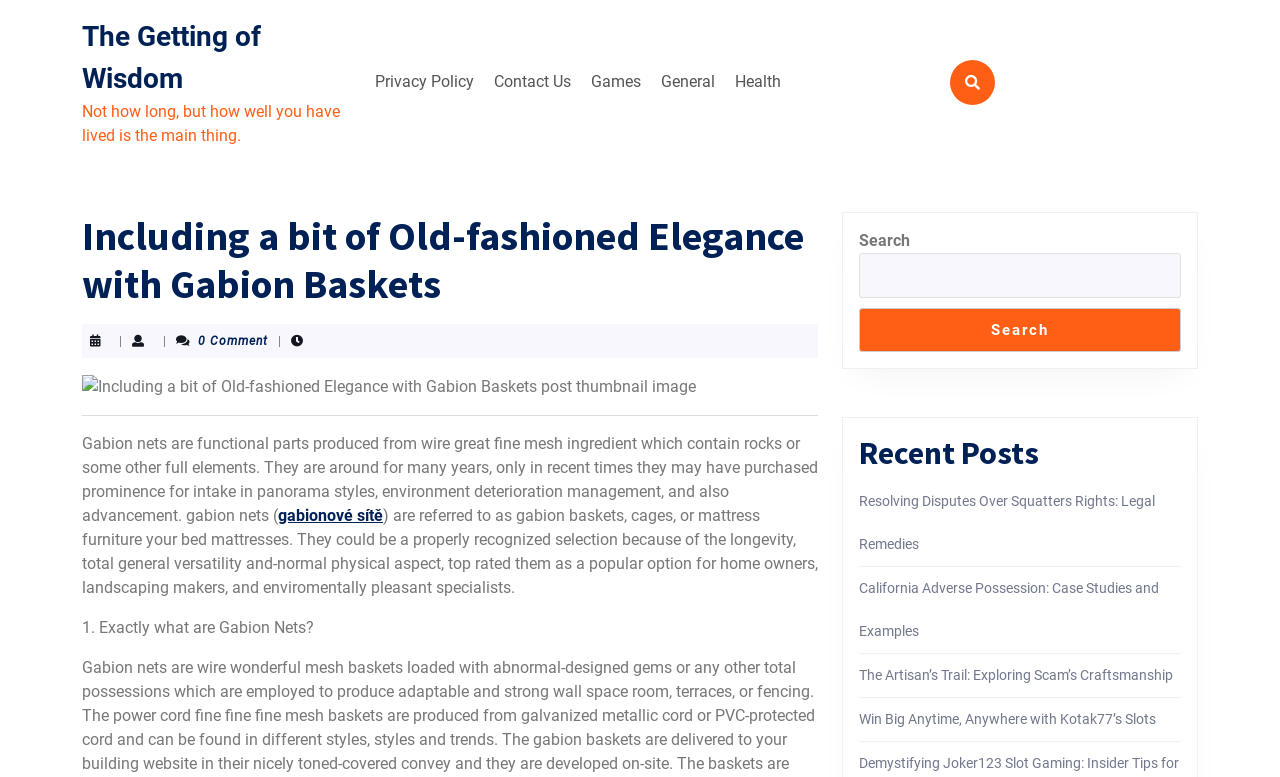Articulate a detailed summary of the webpage's content and design.

This webpage is about incorporating old-fashioned elegance with gabion baskets, as indicated by the title. At the top, there is a quote "Not how long, but how well you have lived is the main thing." Below the quote, there is a top menu navigation bar with links to "Privacy Policy", "Contact Us", "Games", "General", and "Health". 

To the right of the top menu, there is a search bar with a search button and a heading "Recent Posts" above it. Below the search bar, there are four recent post links, including "Resolving Disputes Over Squatters Rights: Legal Remedies", "California Adverse Possession: Case Studies and Examples", "The Artisan’s Trail: Exploring Scam’s Craftsmanship", and "Win Big Anytime, Anywhere with Kotak77’s Slots".

On the left side, there is a main article section. The article title "Including a bit of Old-fashioned Elegance with Gabion Baskets" is followed by a post thumbnail image. Below the image, there is a separator line, and then the article content begins. The article discusses gabion nets, which are functional parts produced from wire great fine mesh ingredient that contain rocks or other full elements. It also mentions that they are referred to as gabion baskets, cages, or mattress furniture. 

There is a subheading "1. Exactly what are Gabion Nets?" in the article. Additionally, there is a link to "gabionové sítě" within the article content. At the very top of the page, there is a link to "The Getting of Wisdom" and a Facebook icon.